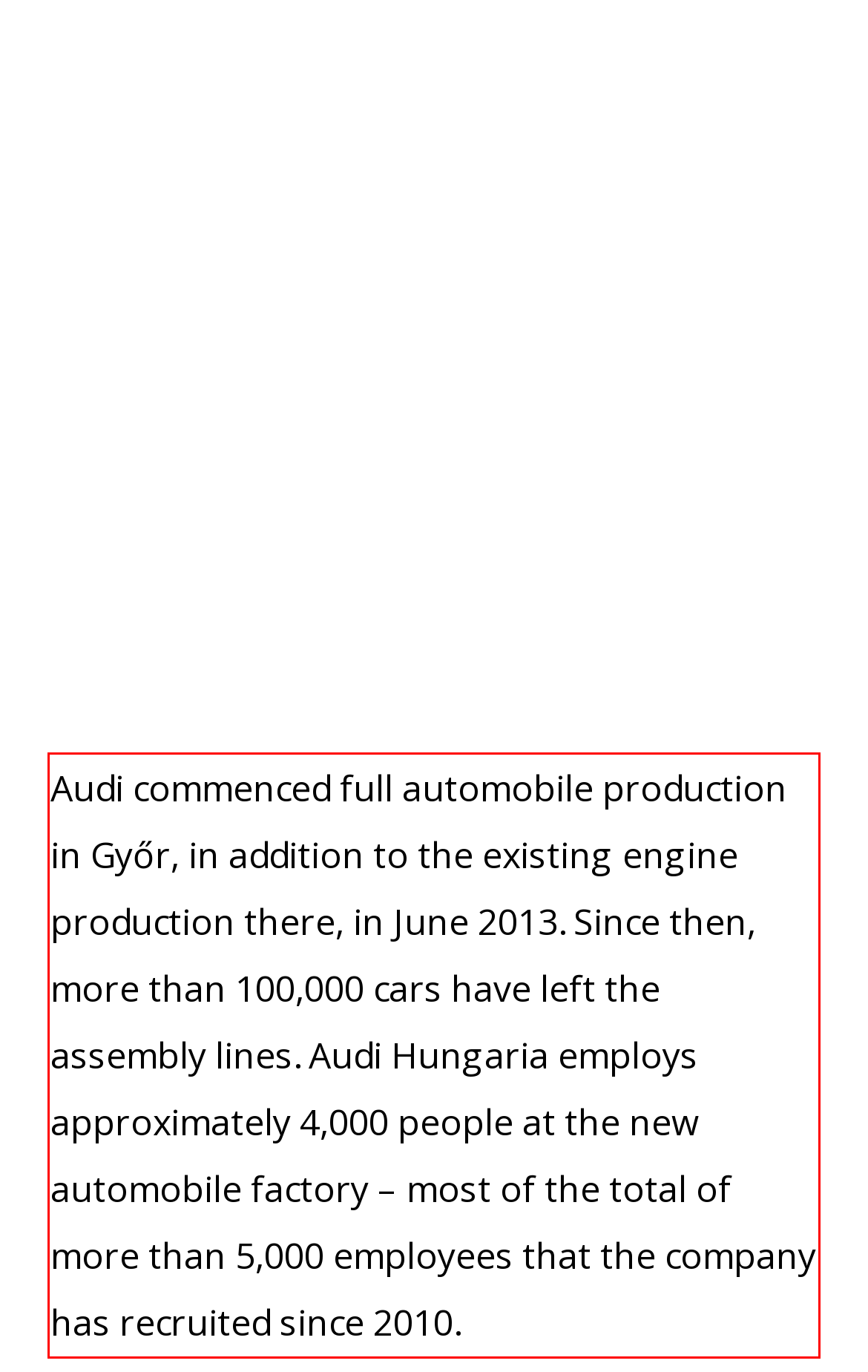Please perform OCR on the text within the red rectangle in the webpage screenshot and return the text content.

Audi commenced full automobile production in Győr, in addition to the existing engine production there, in June 2013. Since then, more than 100,000 cars have left the assembly lines. Audi Hungaria employs approximately 4,000 people at the new automobile factory – most of the total of more than 5,000 employees that the company has recruited since 2010.